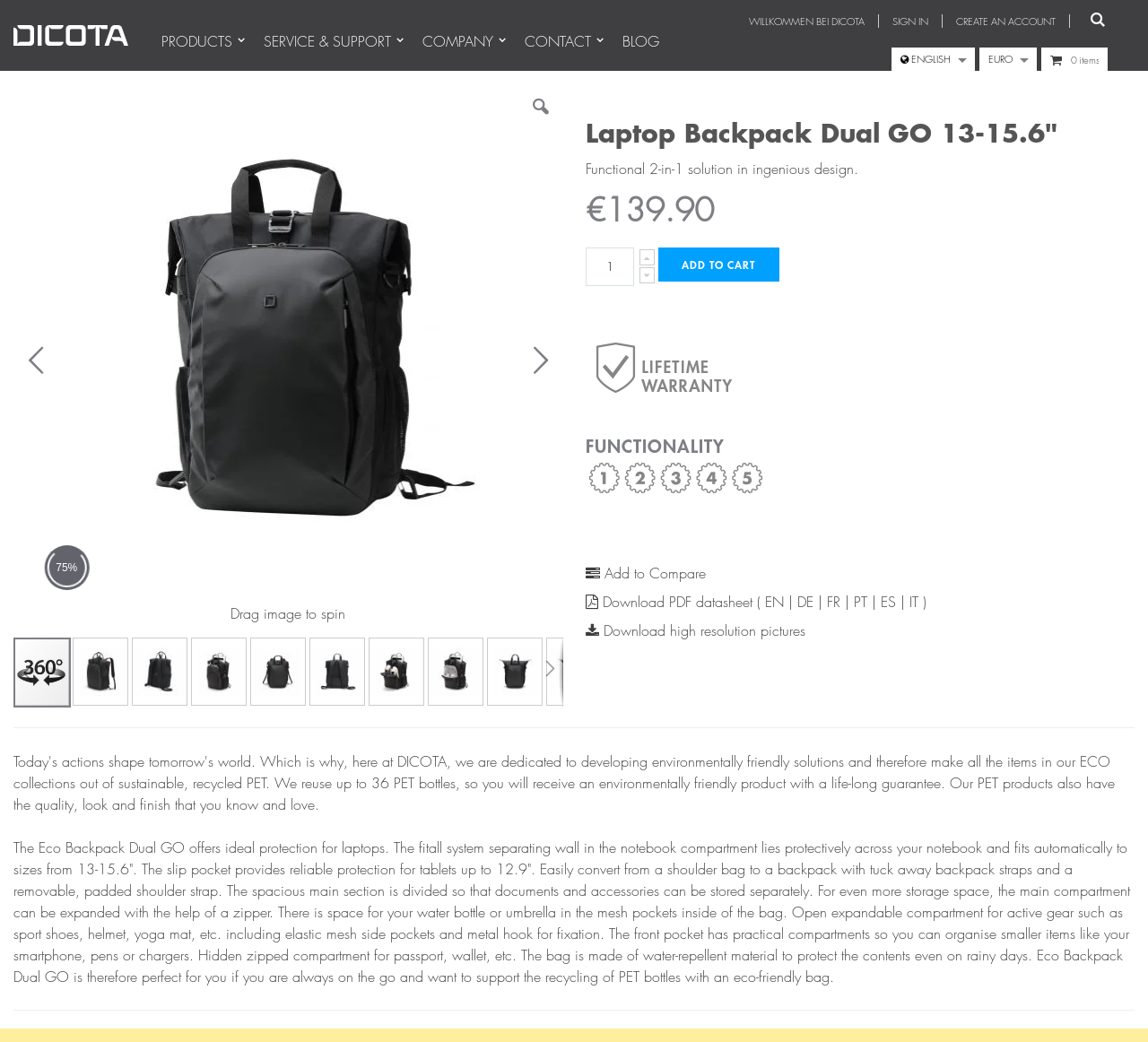Based on the description "parent_node: Skip to content", find the bounding box of the specified UI element.

None